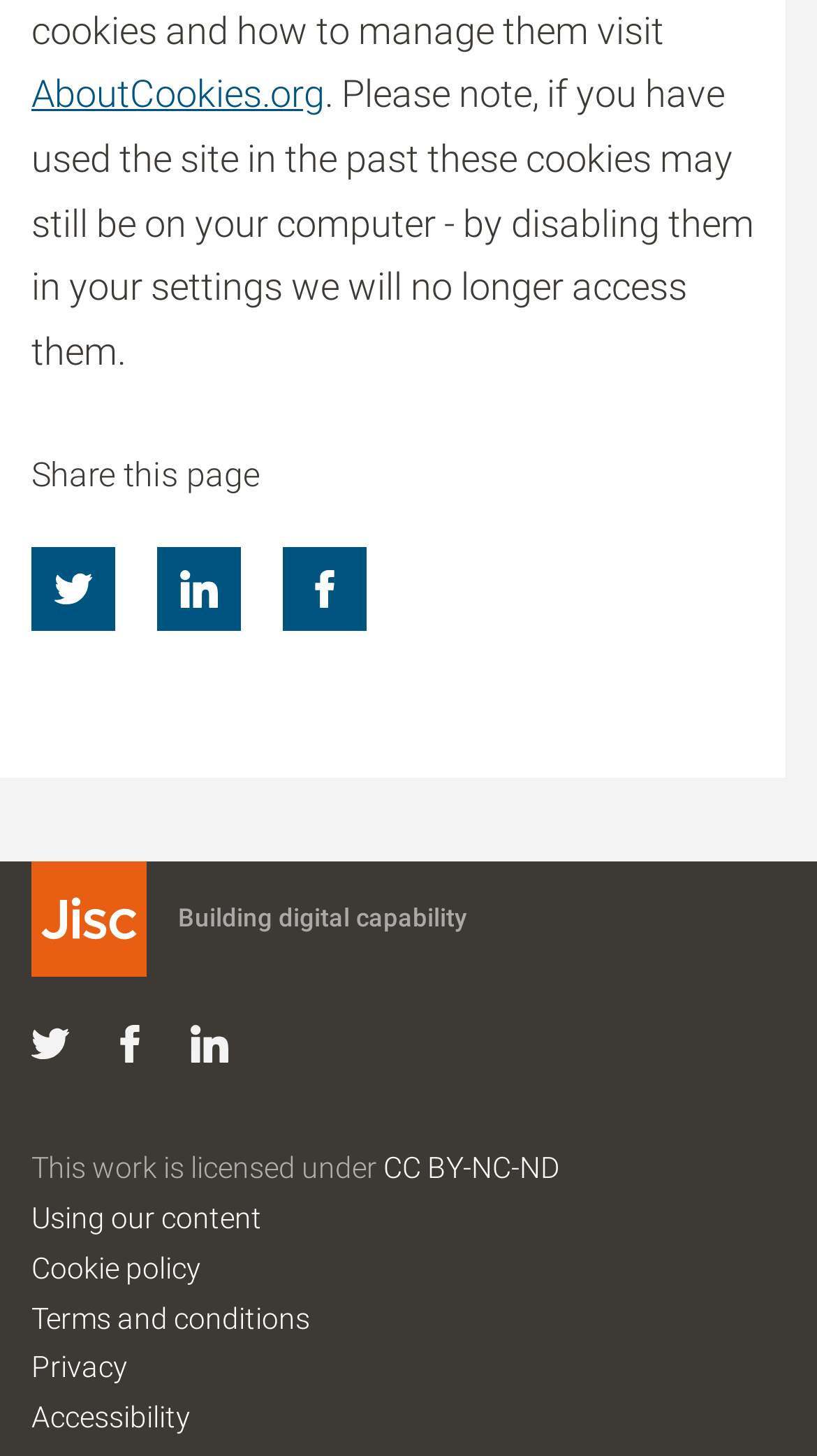Give a short answer to this question using one word or a phrase:
How many images are on the webpage?

4